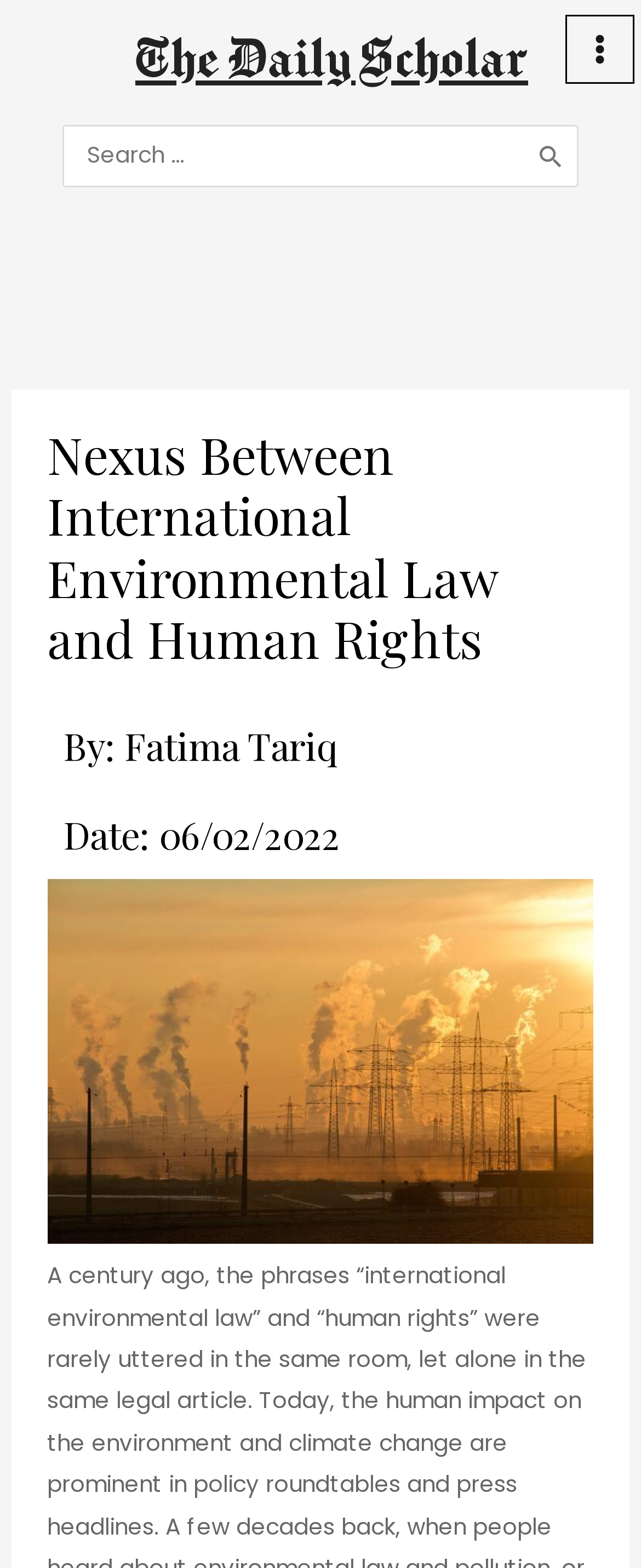What is the author of the article?
Give a one-word or short-phrase answer derived from the screenshot.

Fatima Tariq